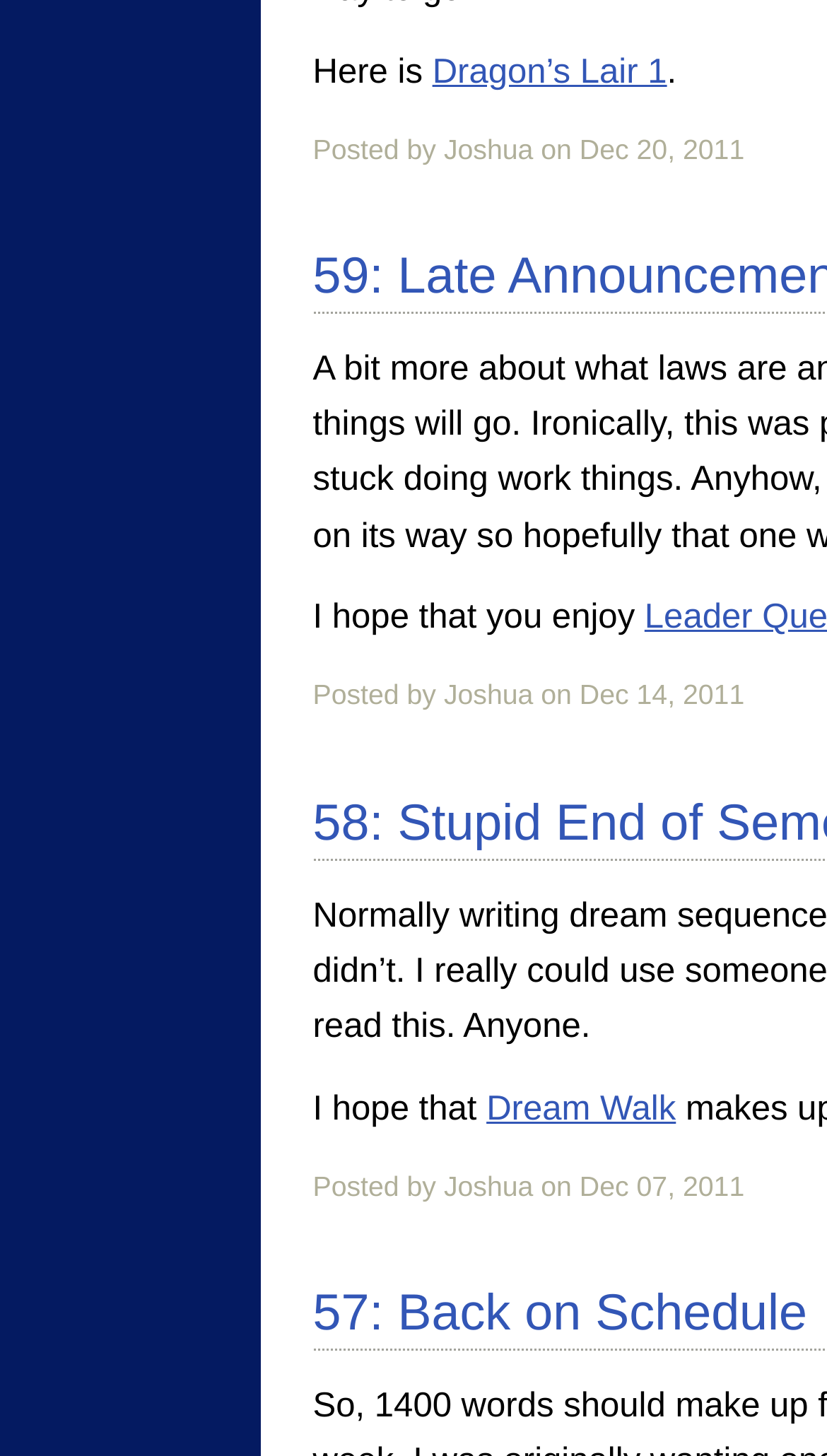Identify the bounding box for the described UI element. Provide the coordinates in (top-left x, top-left y, bottom-right x, bottom-right y) format with values ranging from 0 to 1: Dream Walk

[0.588, 0.492, 0.817, 0.518]